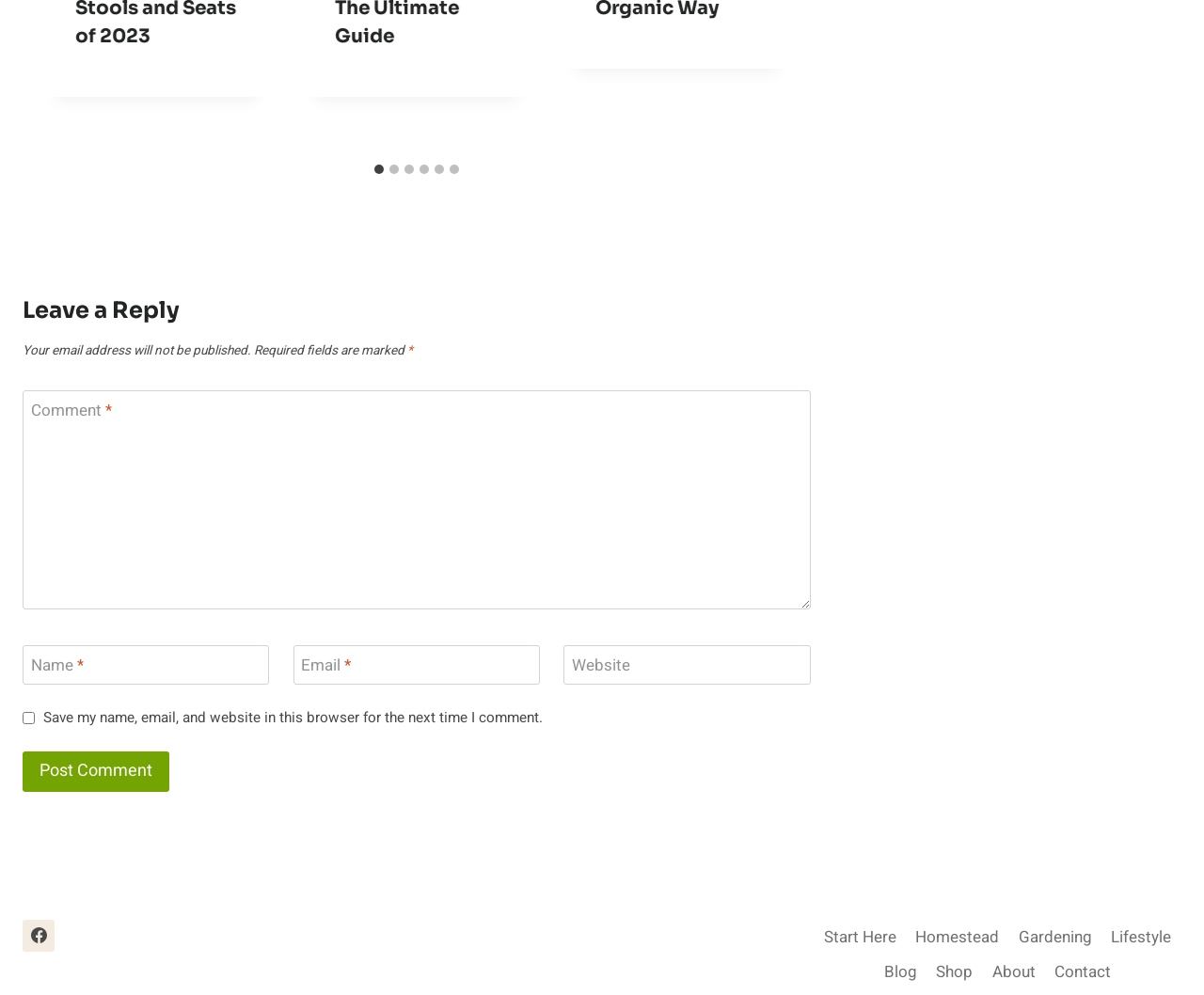Find the coordinates for the bounding box of the element with this description: "Start Here".

[0.676, 0.924, 0.753, 0.96]